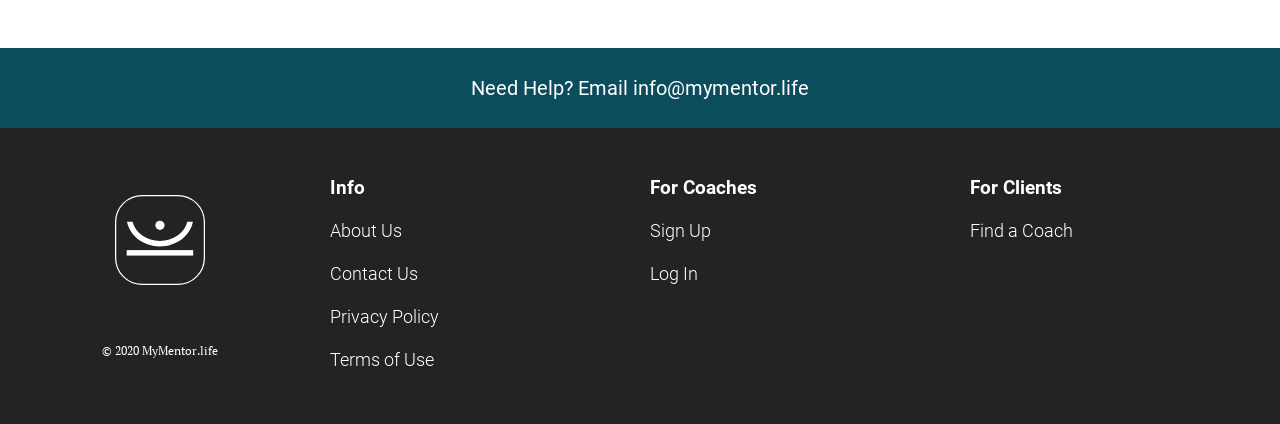Can you determine the bounding box coordinates of the area that needs to be clicked to fulfill the following instruction: "Find a coach"?

[0.758, 0.512, 0.992, 0.58]